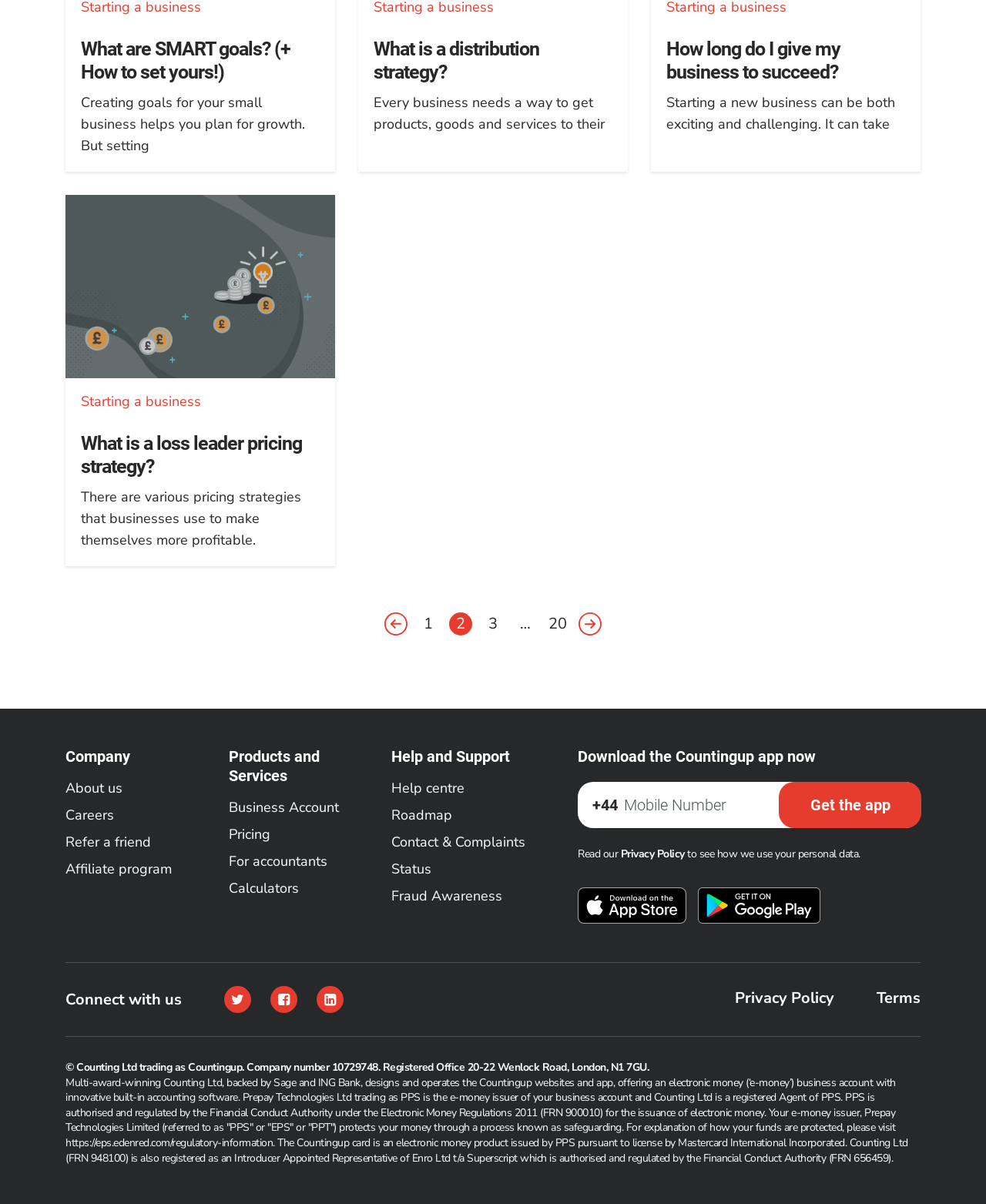Provide a short answer to the following question with just one word or phrase: What is the purpose of the 'Get the app' button?

To download the app